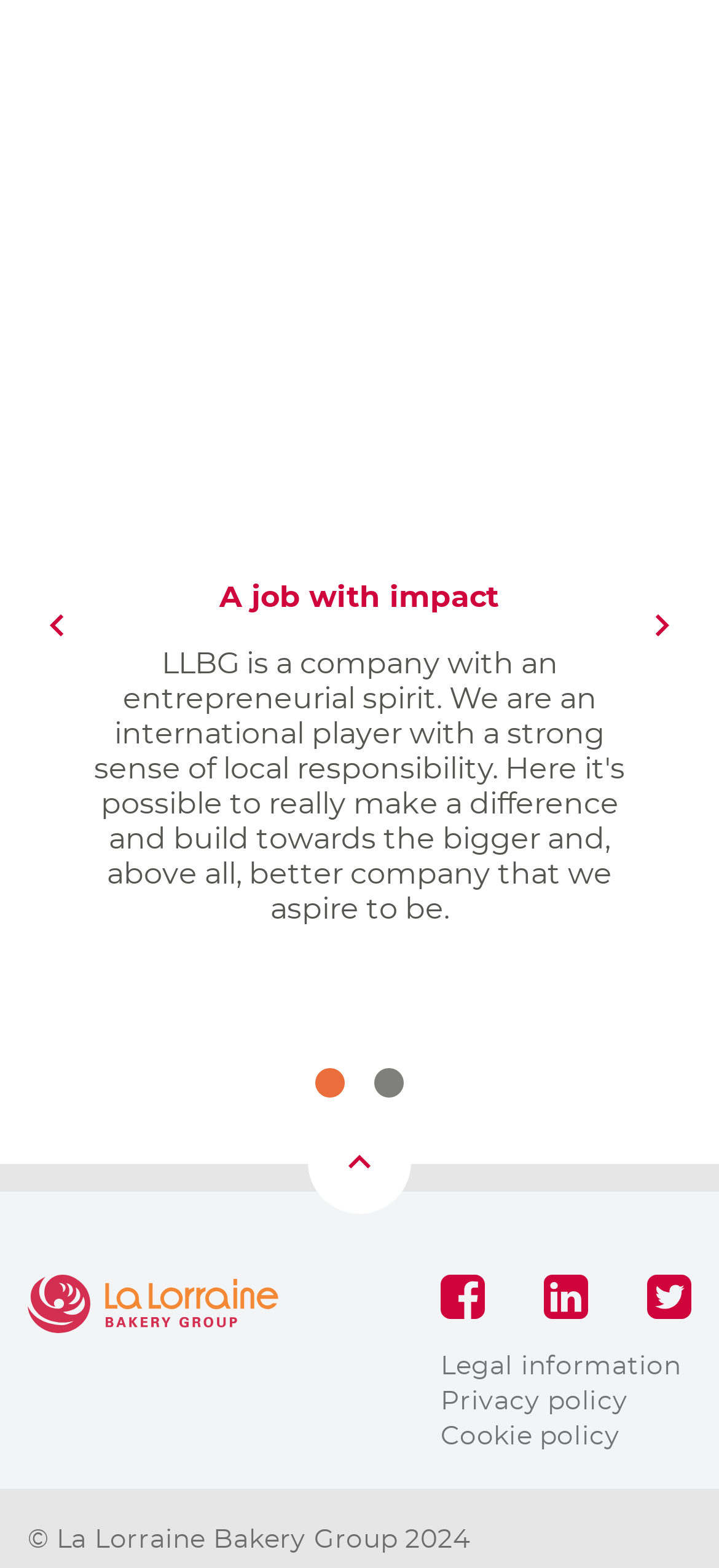For the following element description, predict the bounding box coordinates in the format (top-left x, top-left y, bottom-right x, bottom-right y). All values should be floating point numbers between 0 and 1. Description: Legal information

[0.613, 0.86, 0.947, 0.881]